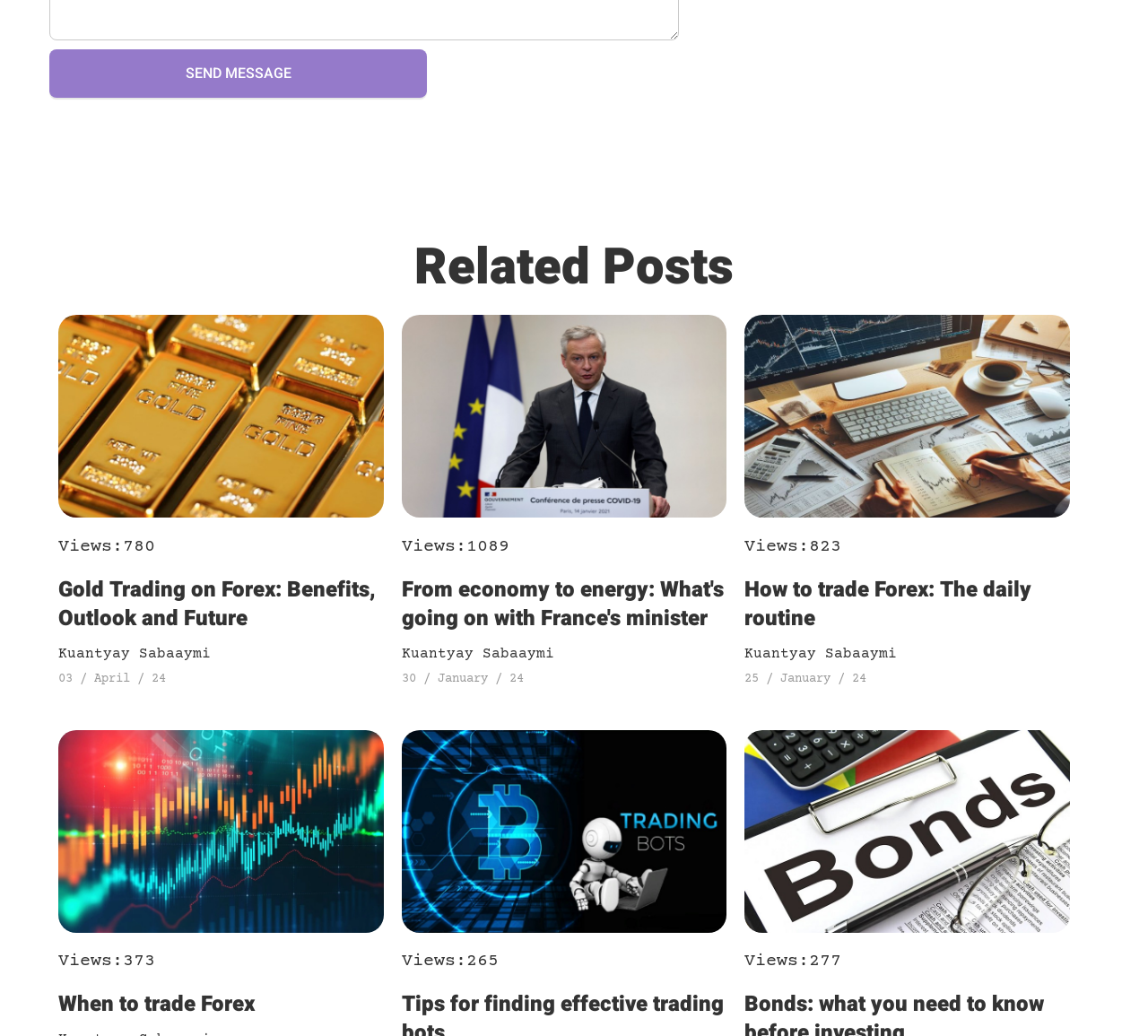How many views does the post 'How to choose safe and comfortable hair dryer' have?
Please provide a detailed answer to the question.

The post 'How to choose safe and comfortable hair dryer' has 780 views, as indicated by the static text element 'Views:780' below the post title.